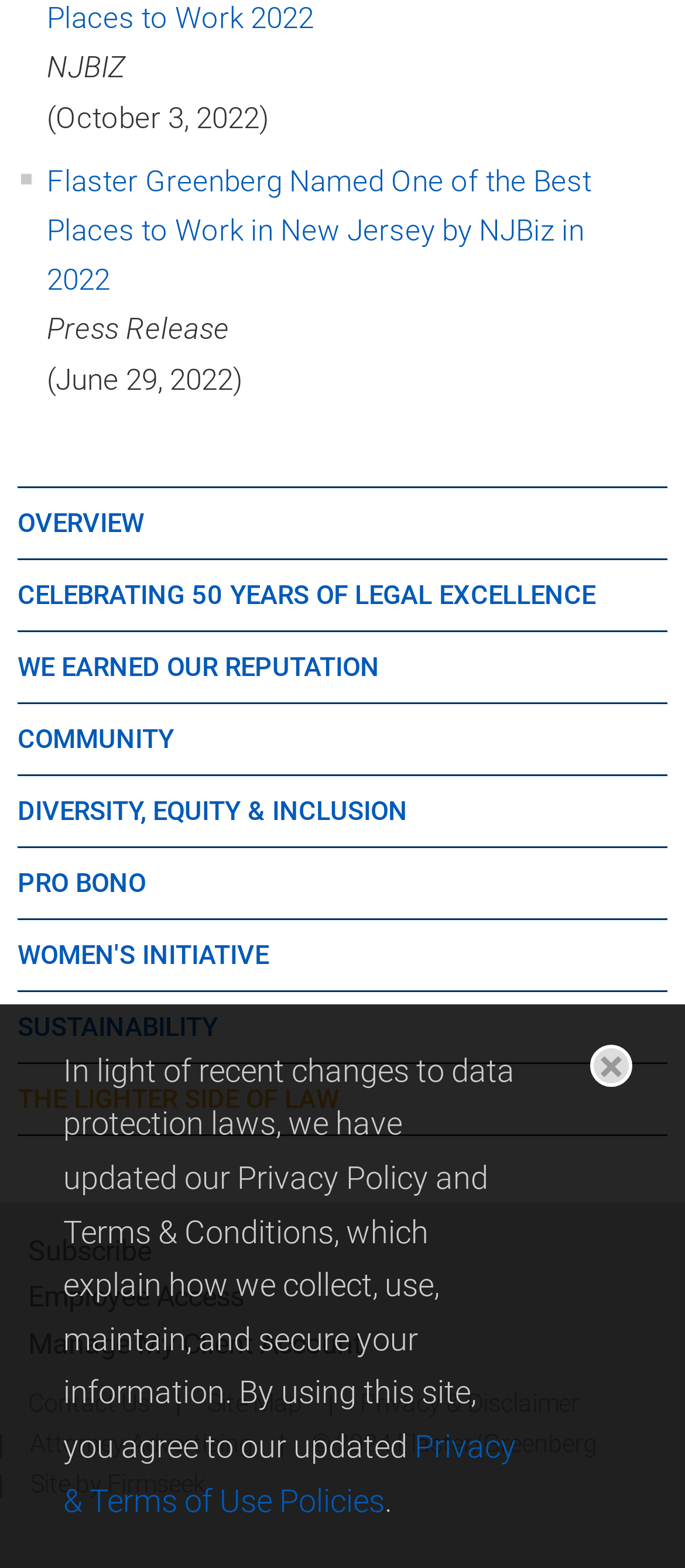Determine the bounding box coordinates for the area that should be clicked to carry out the following instruction: "Read the 'THE LIGHTER SIDE OF LAW' text".

[0.026, 0.691, 0.495, 0.711]